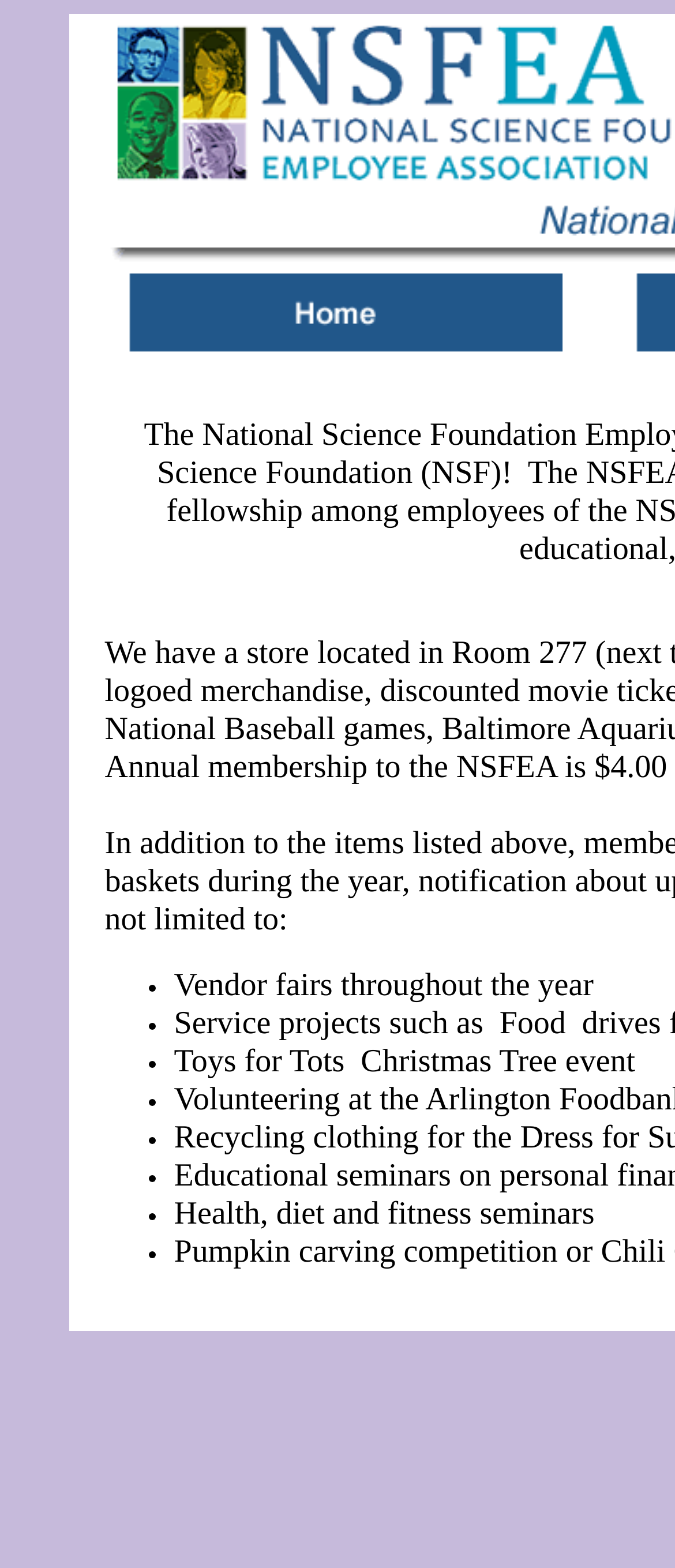What is the topic of the seminars mentioned on the webpage?
Use the information from the image to give a detailed answer to the question.

I found a StaticText element with the text 'Health, diet and fitness seminars' which suggests that the seminars mentioned on the webpage are related to health, diet, and fitness.